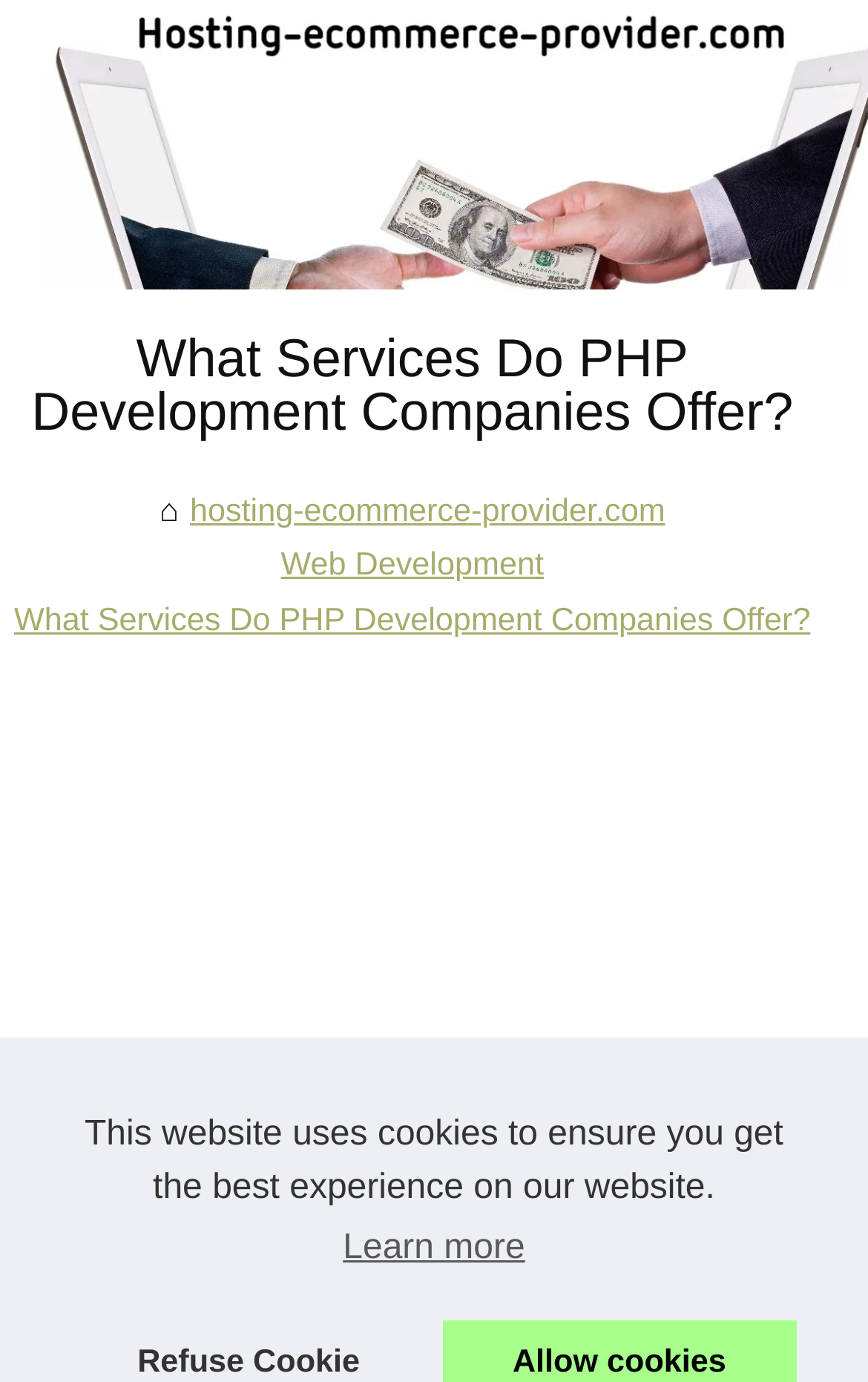Provide the bounding box coordinates of the HTML element described by the text: "title="hosting-ecommerce-provider.com"". The coordinates should be in the format [left, top, right, bottom] with values between 0 and 1.

[0.0, 0.0, 1.0, 0.209]